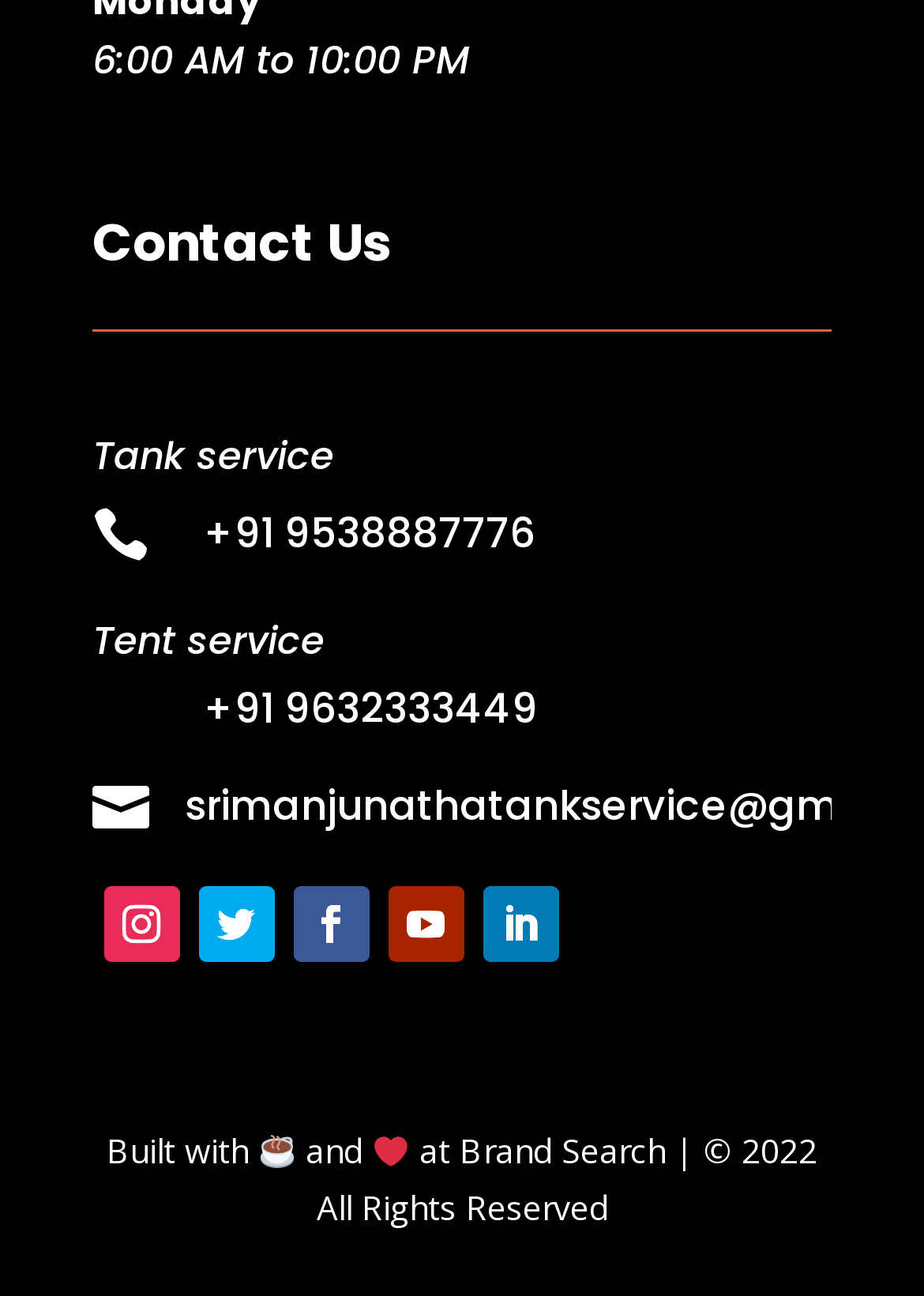What is the copyright year mentioned at the bottom?
By examining the image, provide a one-word or phrase answer.

2022